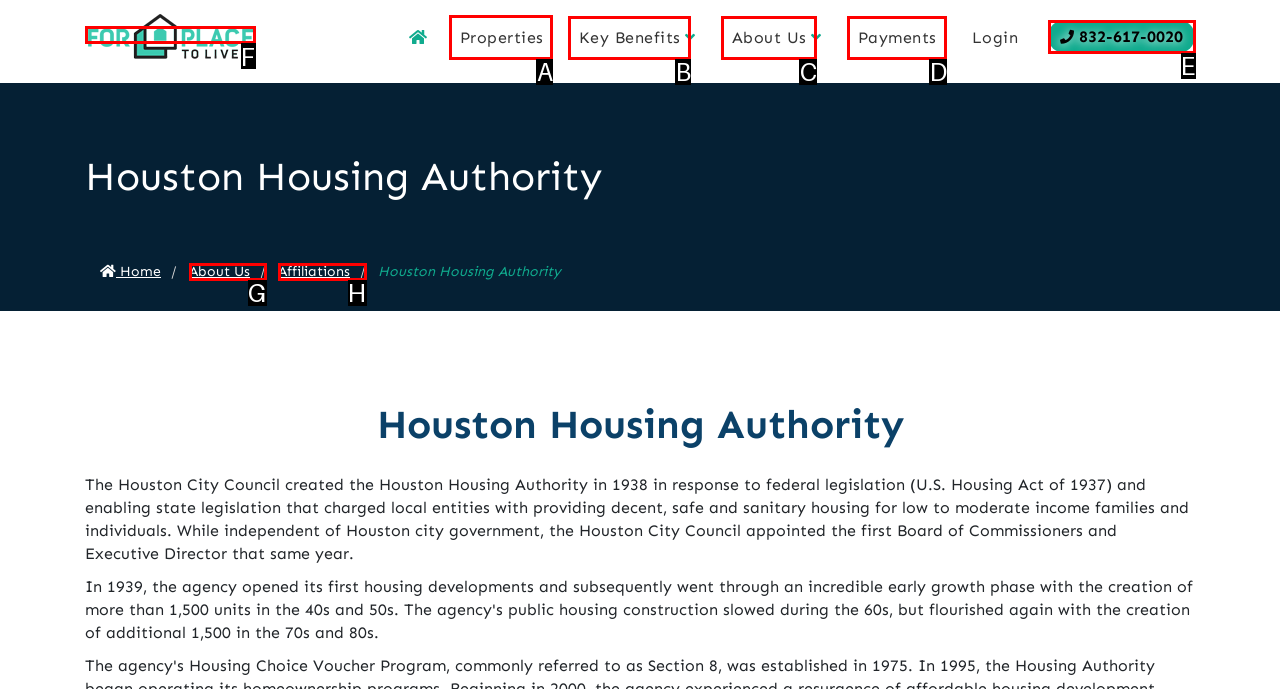Select the HTML element that needs to be clicked to perform the task: View Properties. Reply with the letter of the chosen option.

A